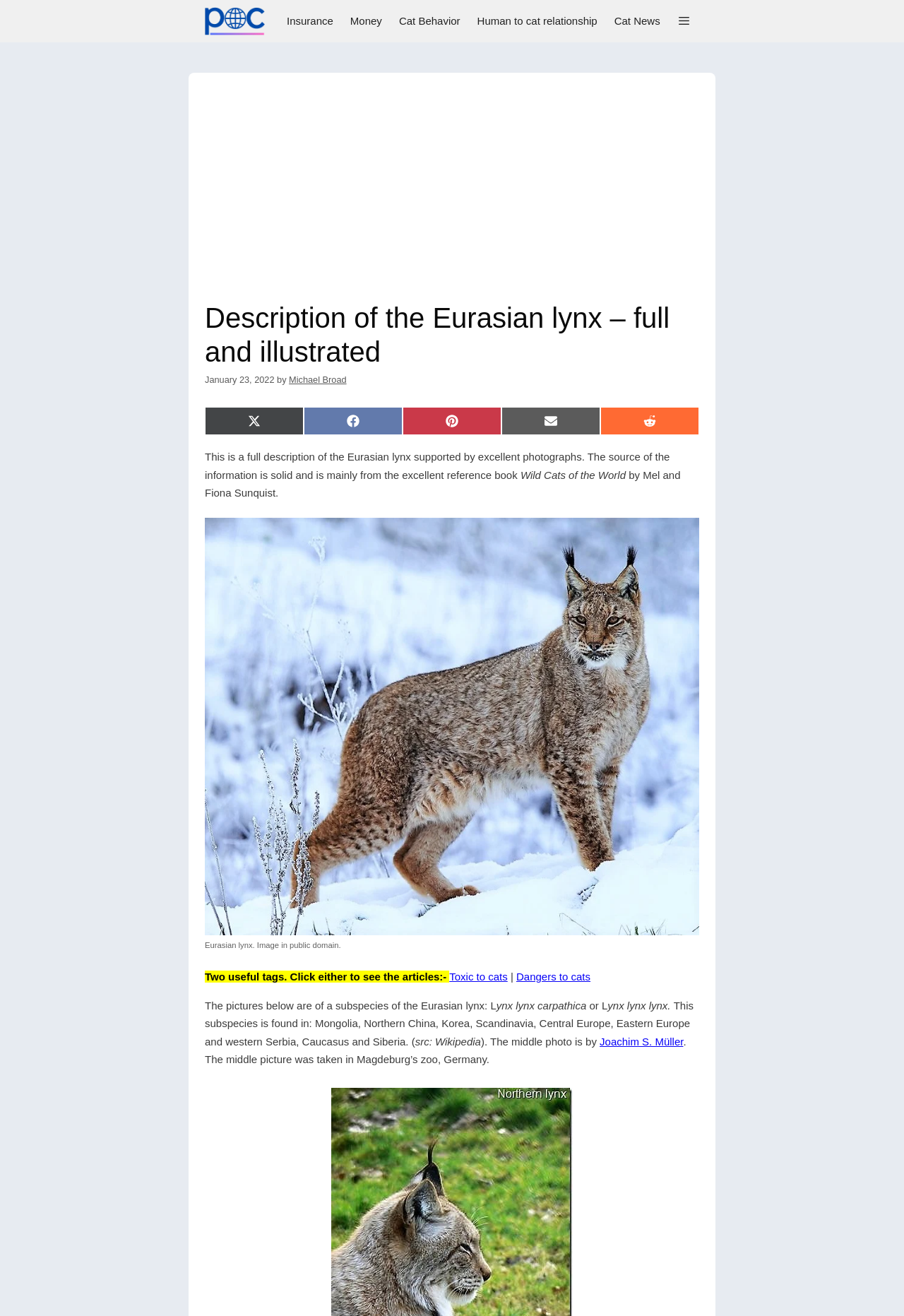Find the bounding box coordinates of the element's region that should be clicked in order to follow the given instruction: "View the Eurasian lynx image". The coordinates should consist of four float numbers between 0 and 1, i.e., [left, top, right, bottom].

[0.227, 0.393, 0.773, 0.711]